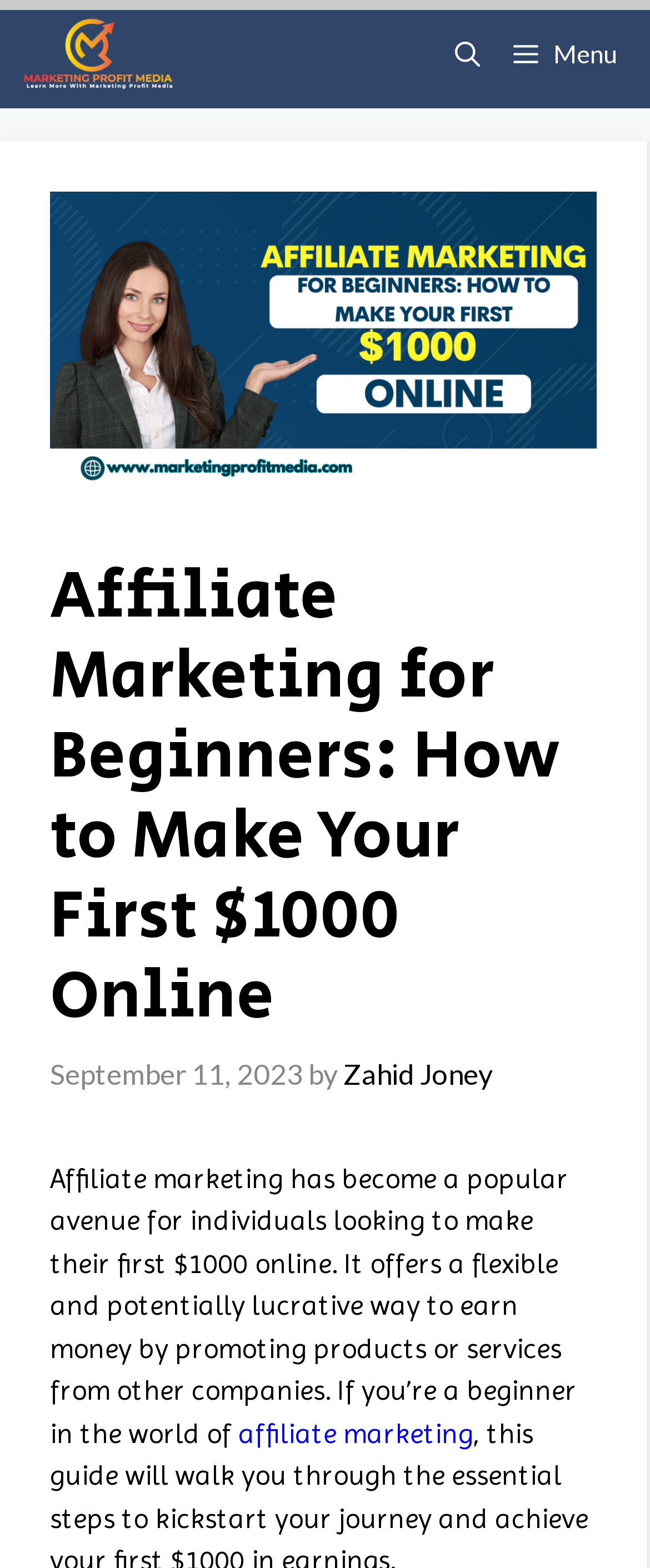Using the element description: "title="Marketing Profit Media"", determine the bounding box coordinates for the specified UI element. The coordinates should be four float numbers between 0 and 1, [left, top, right, bottom].

[0.026, 0.0, 0.276, 0.069]